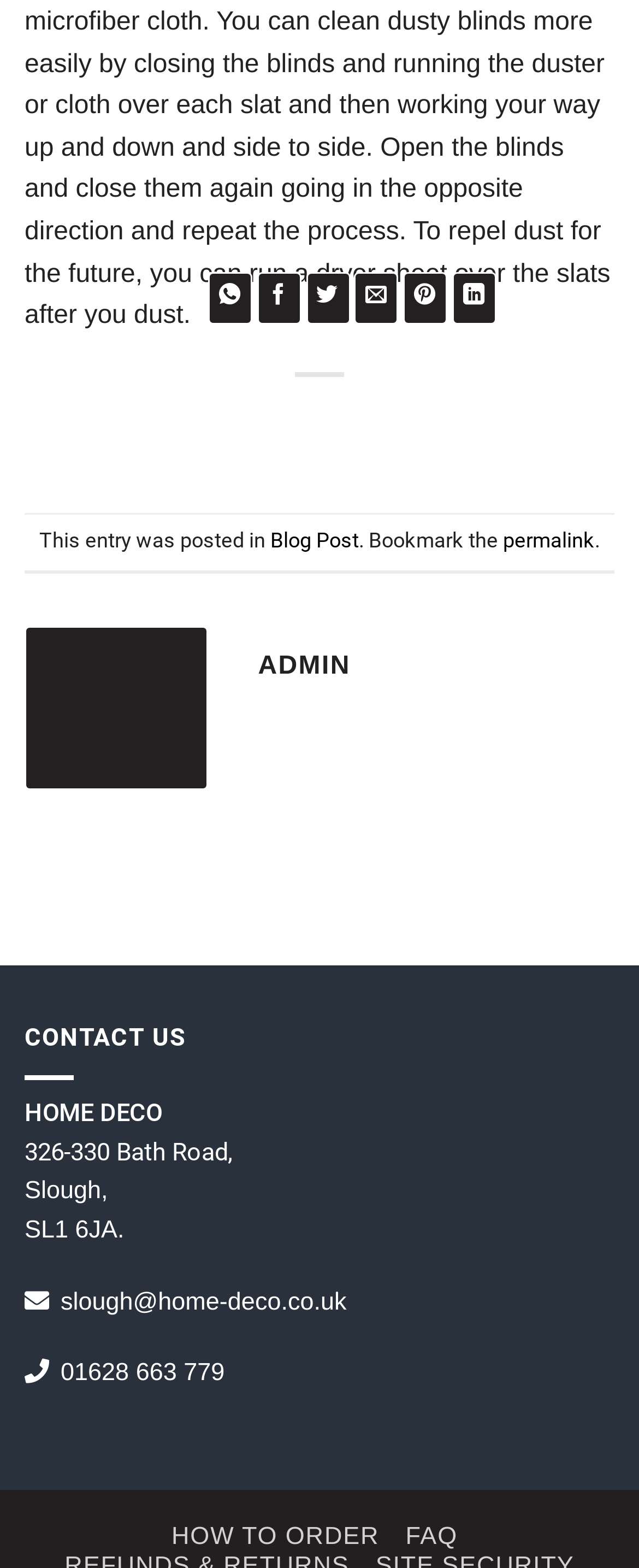Provide a thorough and detailed response to the question by examining the image: 
What is the postcode of the company's location?

I found the postcode by looking at the footer section of the webpage, where the address information is typically located. The postcode is a static text element with the text 'SL1 6JA'.